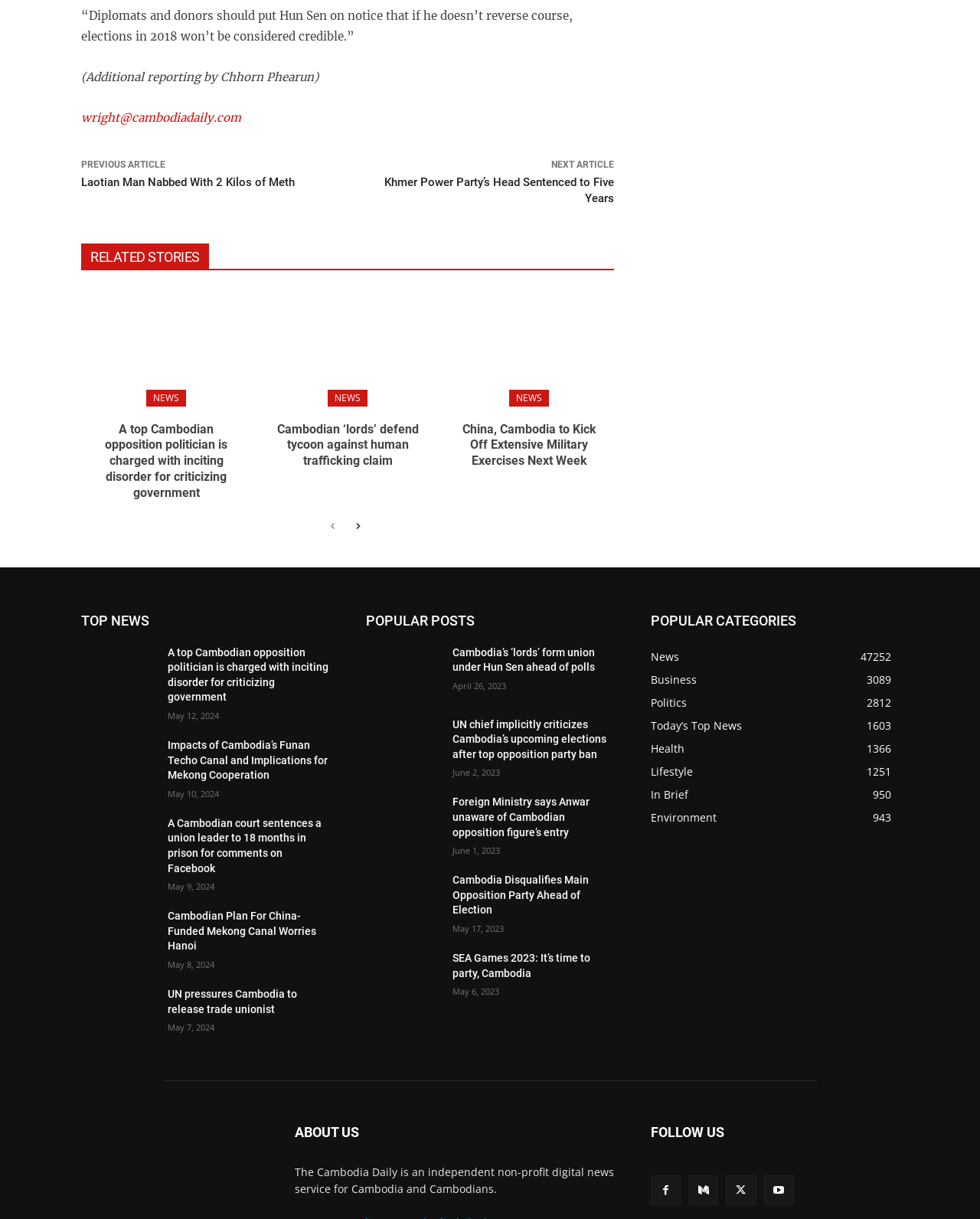Given the webpage screenshot, identify the bounding box of the UI element that matches this description: "UMD Theses and Dissertations".

None